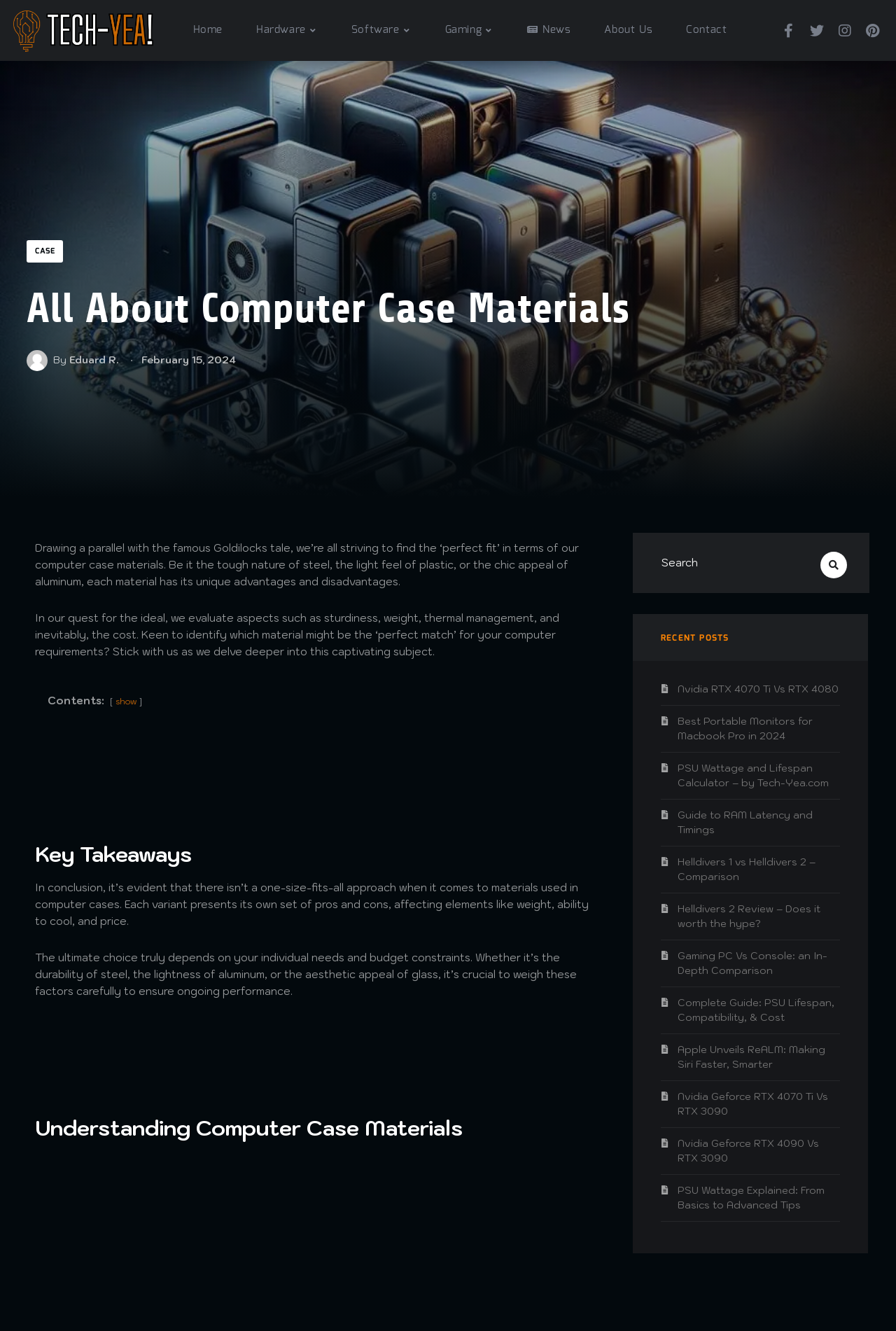Can you extract the primary headline text from the webpage?

All About Computer Case Materials